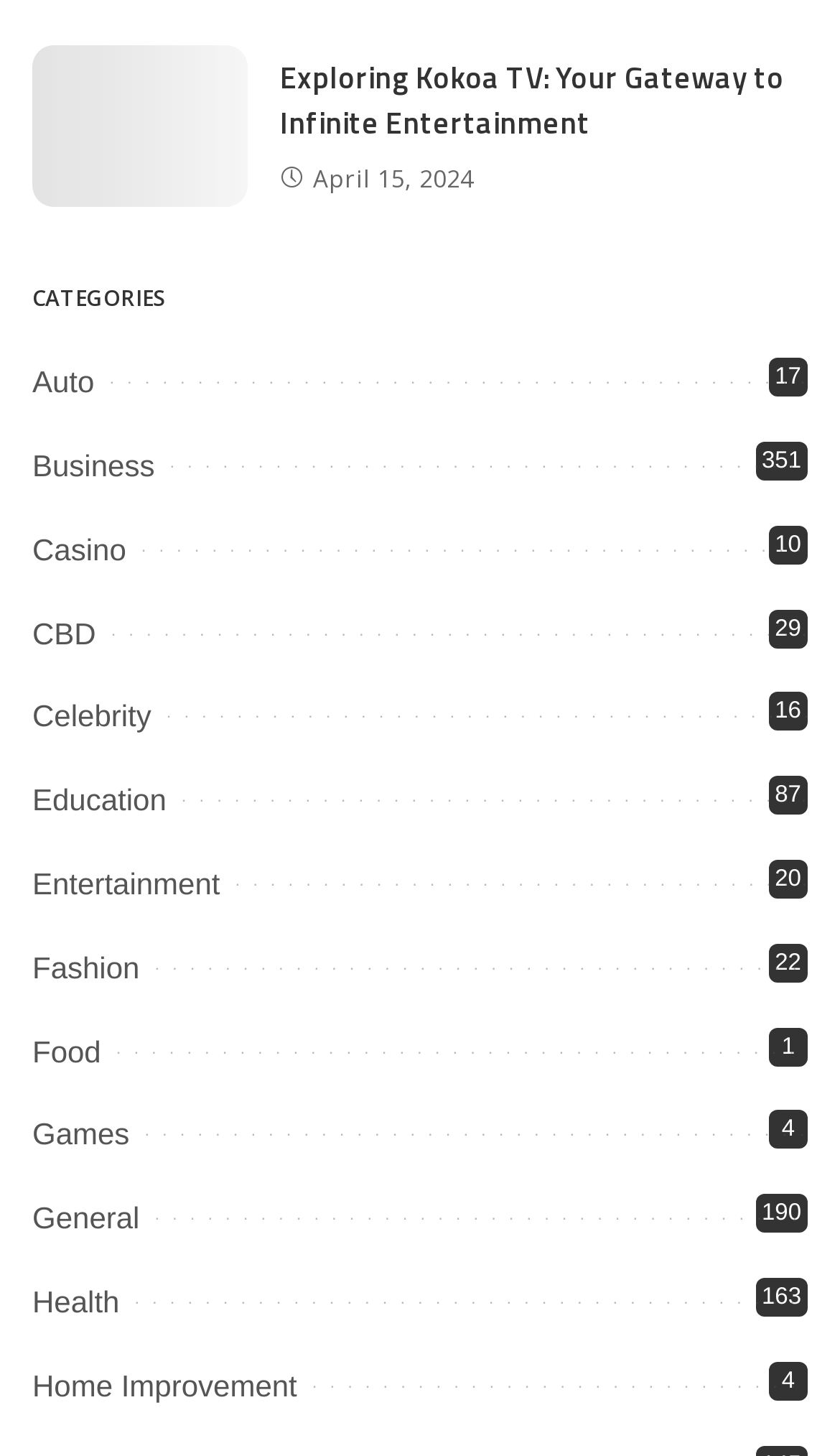Find and indicate the bounding box coordinates of the region you should select to follow the given instruction: "Click on About Us".

None